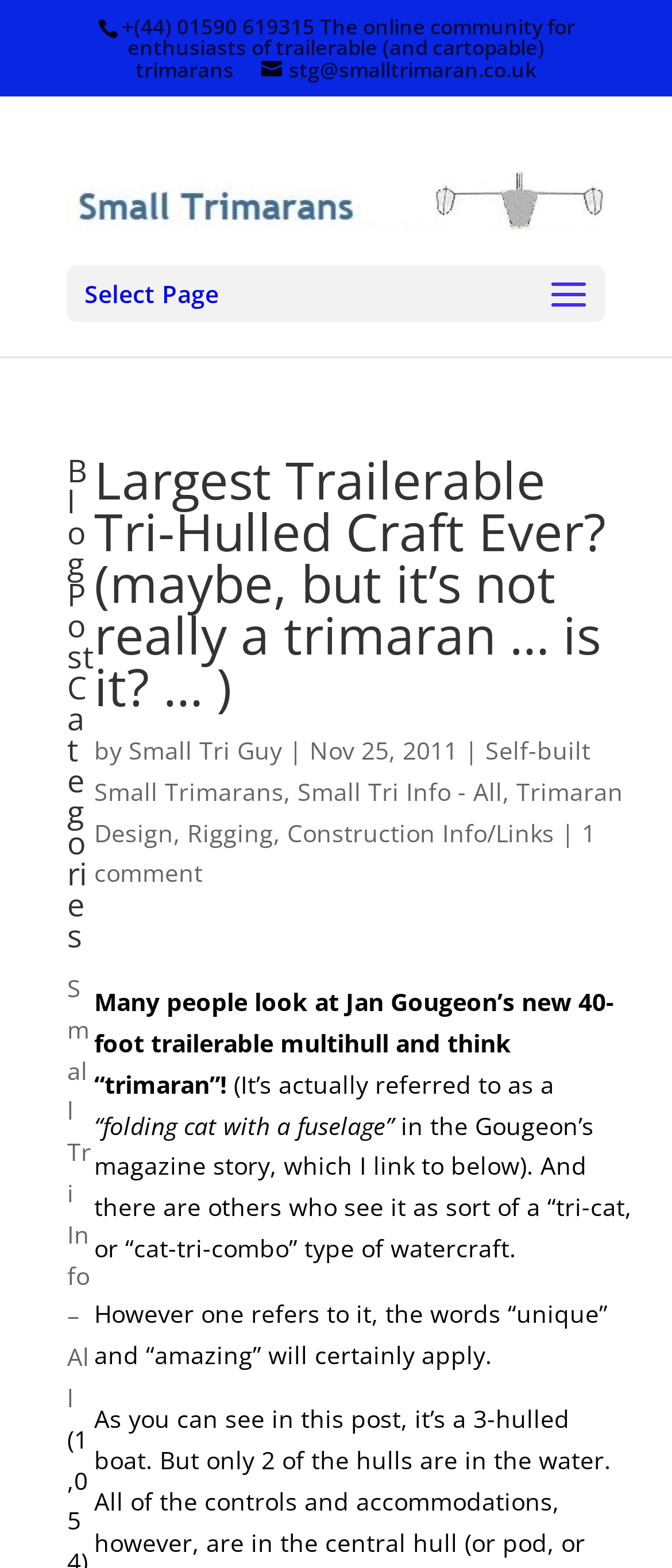Can you specify the bounding box coordinates of the area that needs to be clicked to fulfill the following instruction: "Visit Small Trimarans website"?

[0.1, 0.116, 0.9, 0.137]